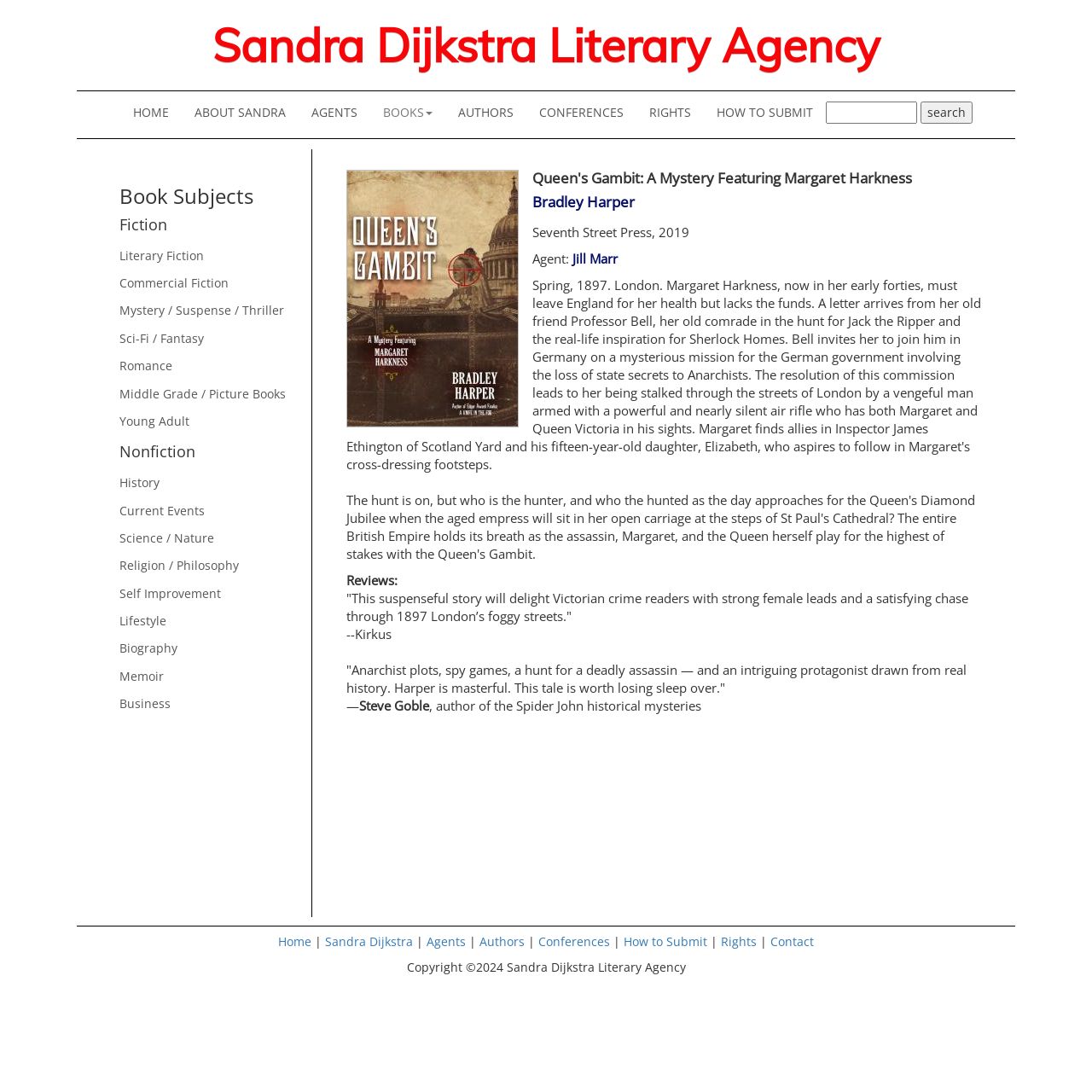Pinpoint the bounding box coordinates of the area that must be clicked to complete this instruction: "Search for a book".

[0.843, 0.093, 0.89, 0.113]